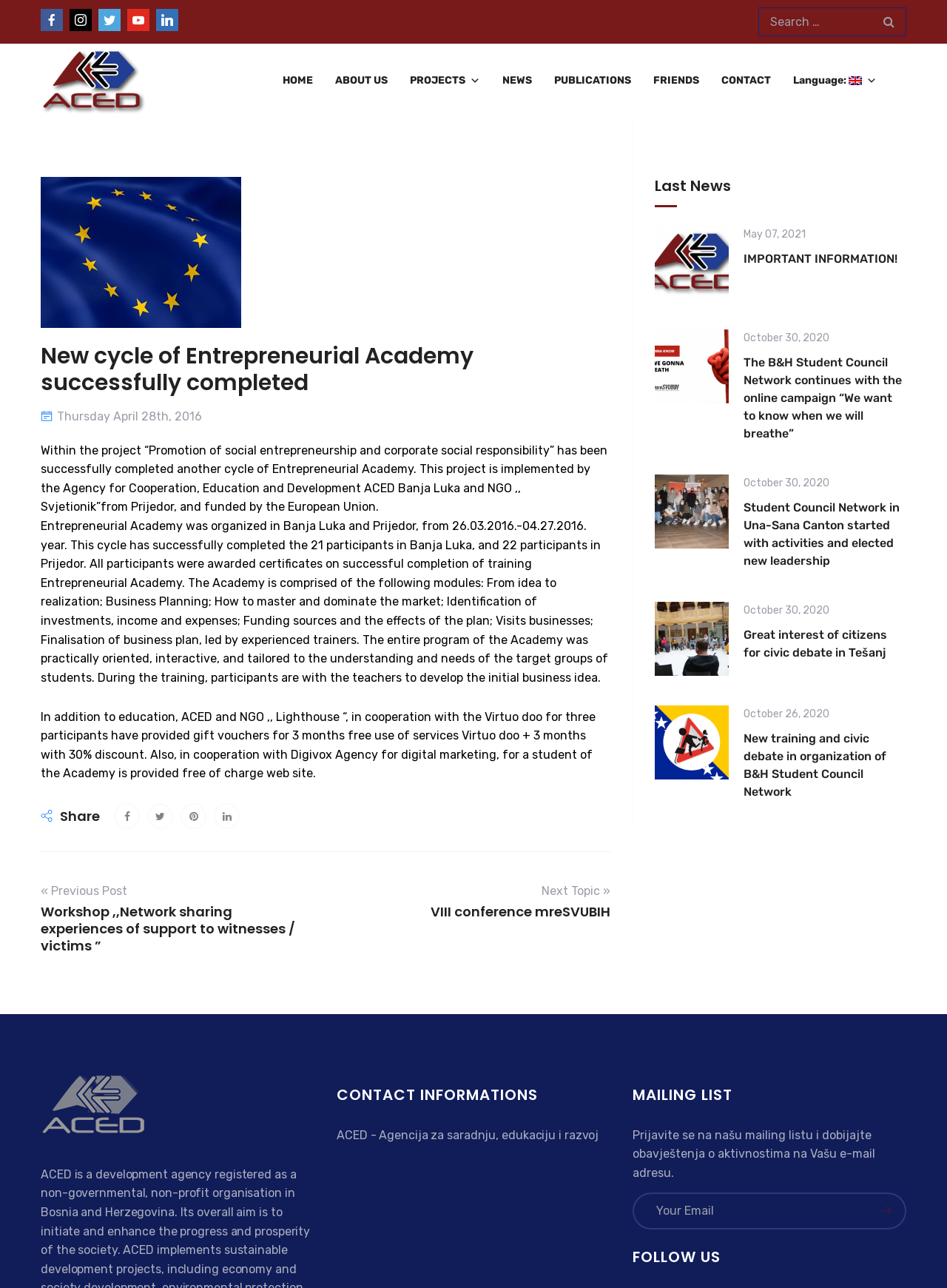Find and extract the text of the primary heading on the webpage.

New cycle of Entrepreneurial Academy successfully completed